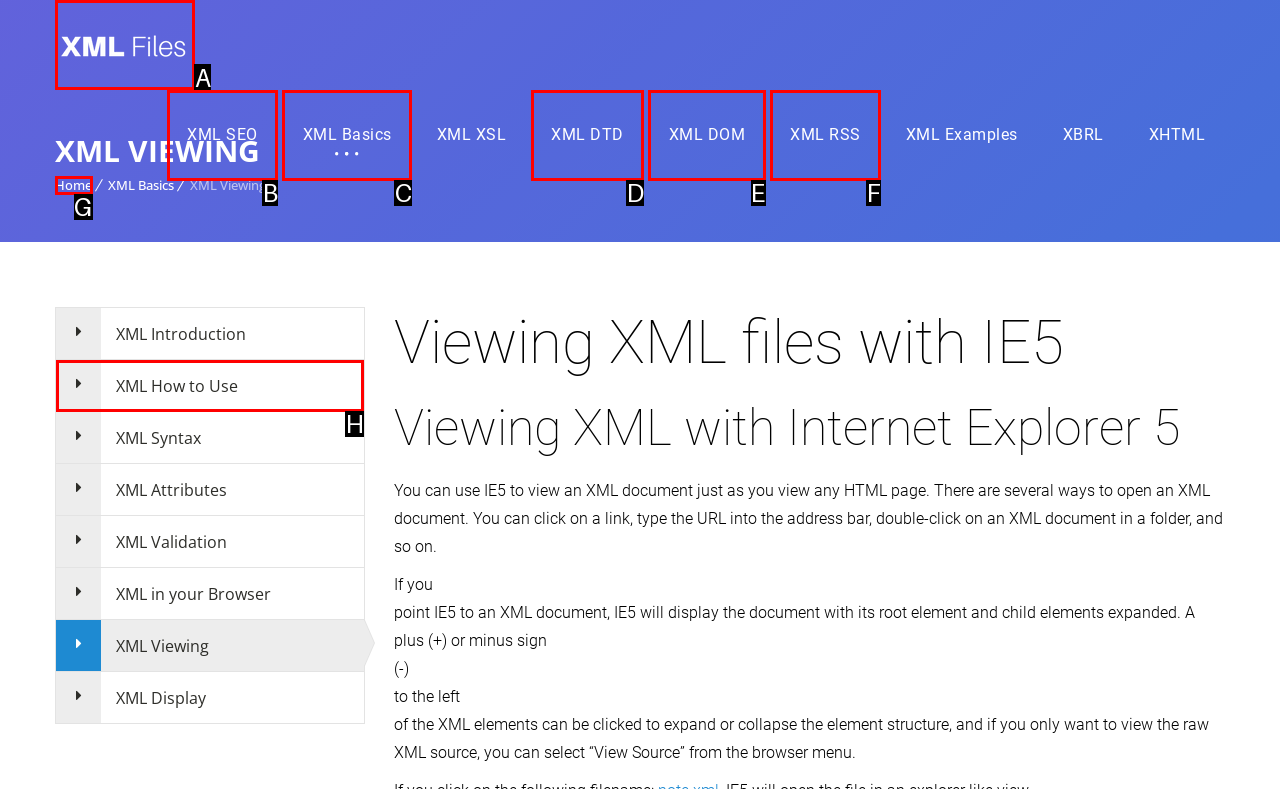Tell me which element should be clicked to achieve the following objective: Click on XML Files link
Reply with the letter of the correct option from the displayed choices.

A